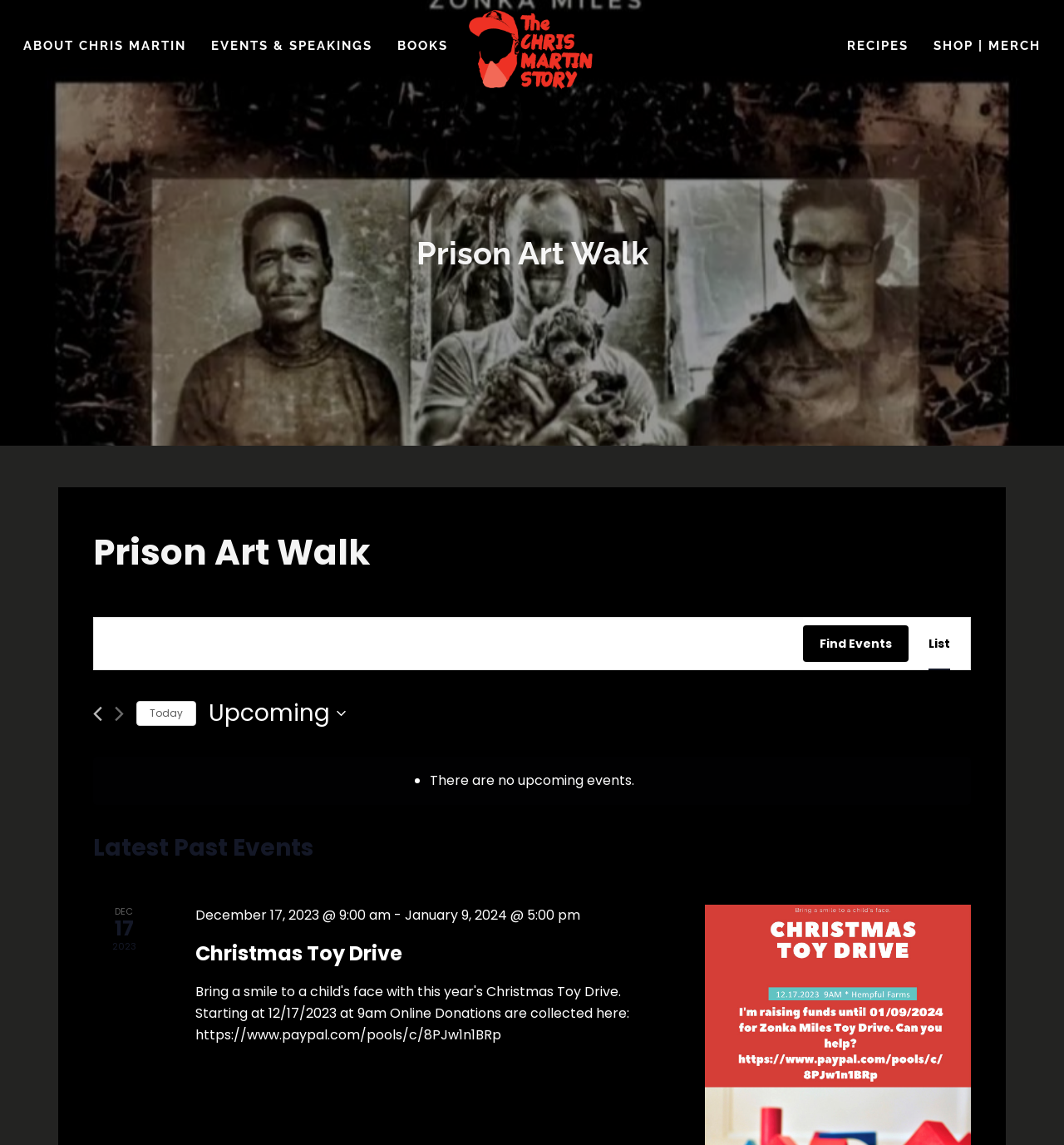Generate a comprehensive caption for the webpage you are viewing.

The webpage appears to be a personal website for Chris Martin, with a focus on events and speaking engagements. At the top of the page, there is a navigation menu with links to "About Chris Martin", "Events & Speakings", "Books", "Recipes", "Shop | Merch", and a logo. The logo is positioned in the top-right corner of the page.

Below the navigation menu, there is a heading that reads "Prison Art Walk". This is followed by an alert message that indicates there are no upcoming events. 

To the right of the alert message, there is a search bar with a placeholder text "Enter Keyword. Search for Events by Keyword." and a button labeled "Find Events". 

Below the search bar, there are links to navigate event views, including "List", "Previous Events", and "Next Events". The "Next Events" button is currently disabled.

There is also a date picker feature that allows users to select a specific date. The current date is displayed, and users can toggle the date picker to select a different date.

The main content of the page is a list of latest past events, with a heading that reads "Latest Past Events". Each event is listed with a date and time, and a brief description. The events are listed in a table format, with the most recent event at the top.